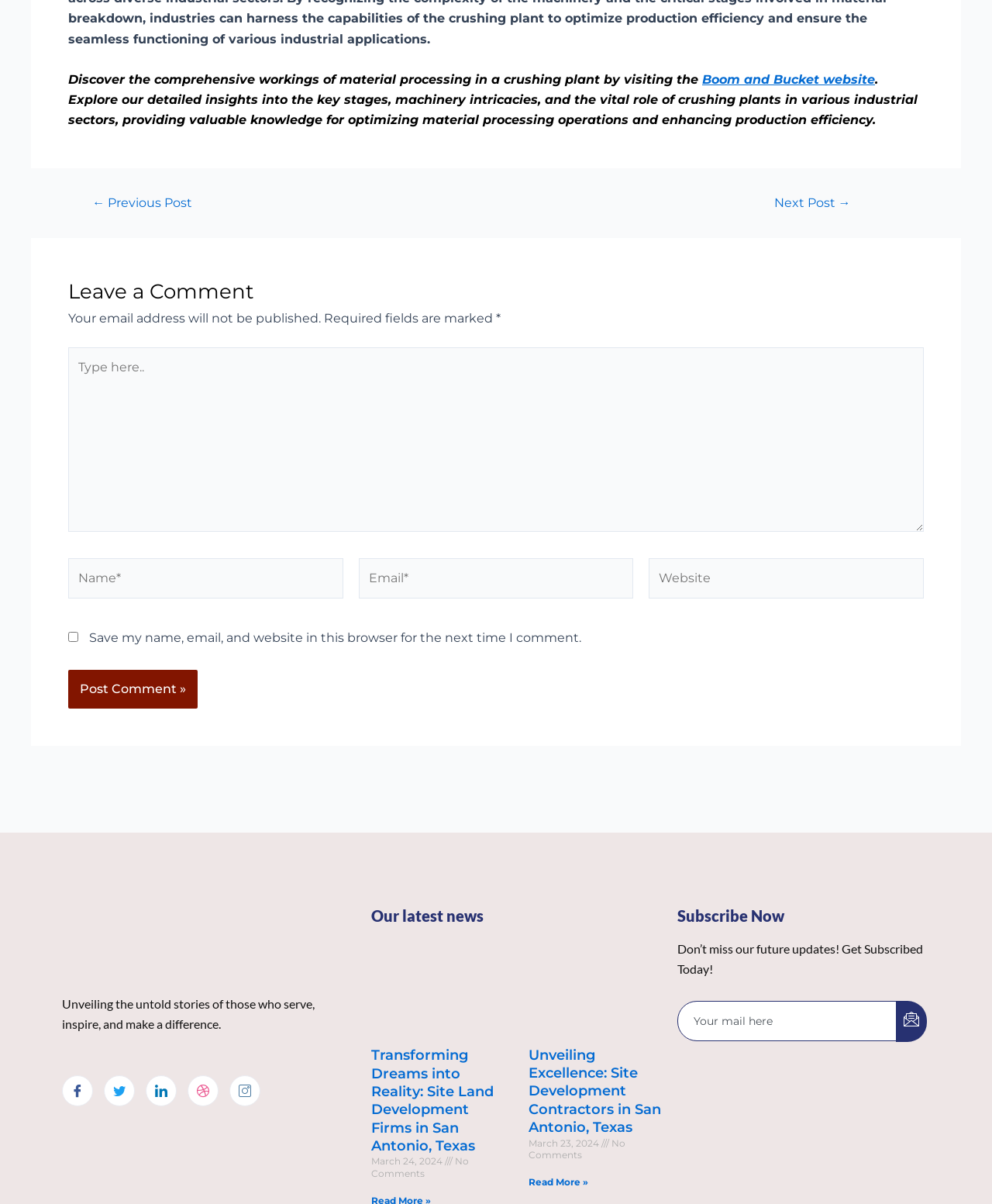Provide the bounding box coordinates of the section that needs to be clicked to accomplish the following instruction: "Contact us through email."

None